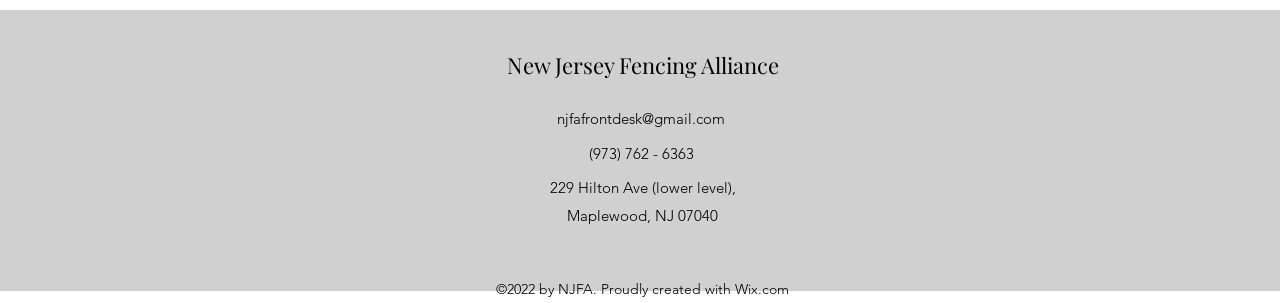Could you please study the image and provide a detailed answer to the question:
What is the address of the fencing alliance?

The address of the fencing alliance can be found in the StaticText element with the text '229 Hilton Ave (lower level), Maplewood, NJ 07040' which is located below the phone number.